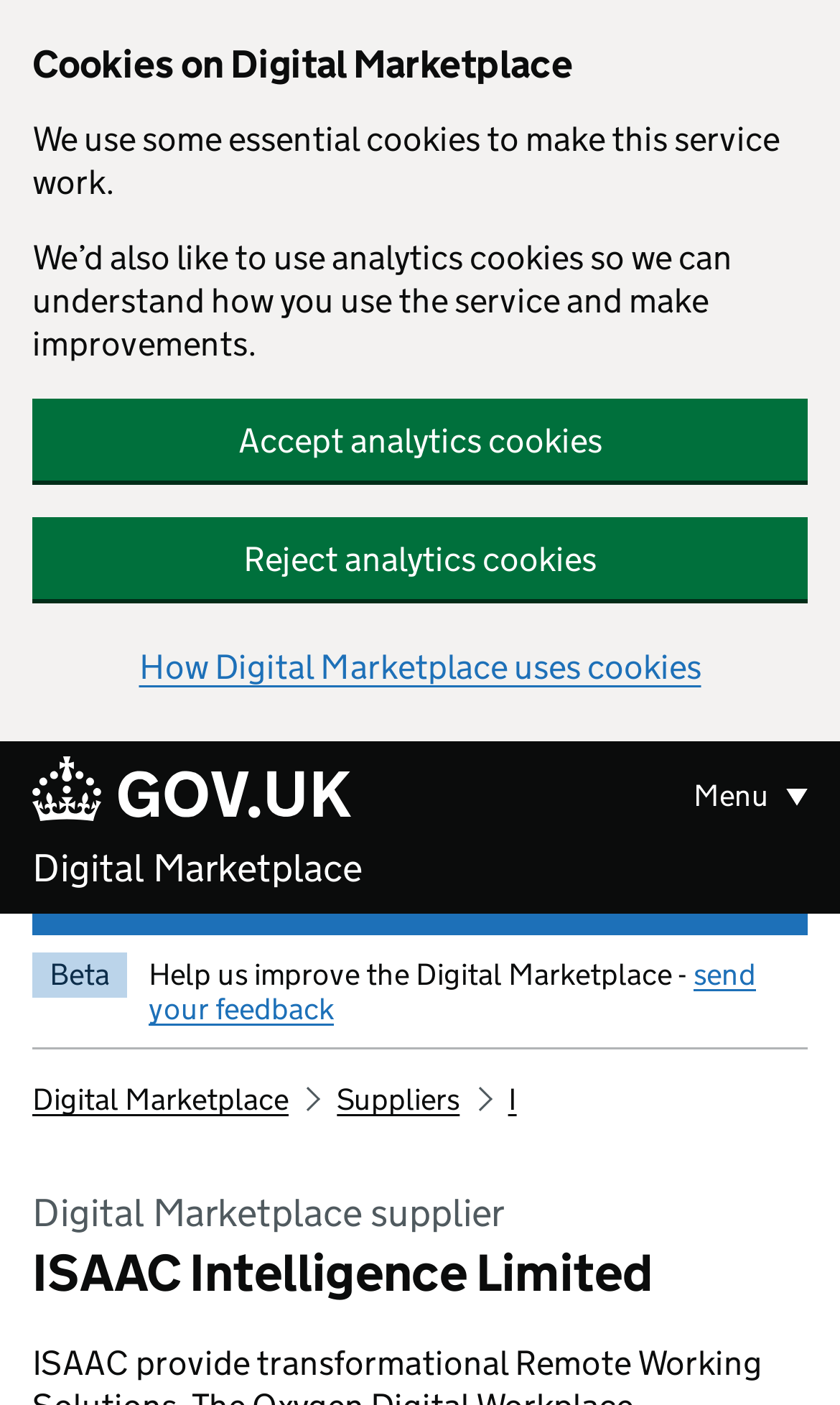Identify the bounding box coordinates of the area you need to click to perform the following instruction: "visit GOV.UK Digital Marketplace".

[0.038, 0.543, 0.731, 0.635]